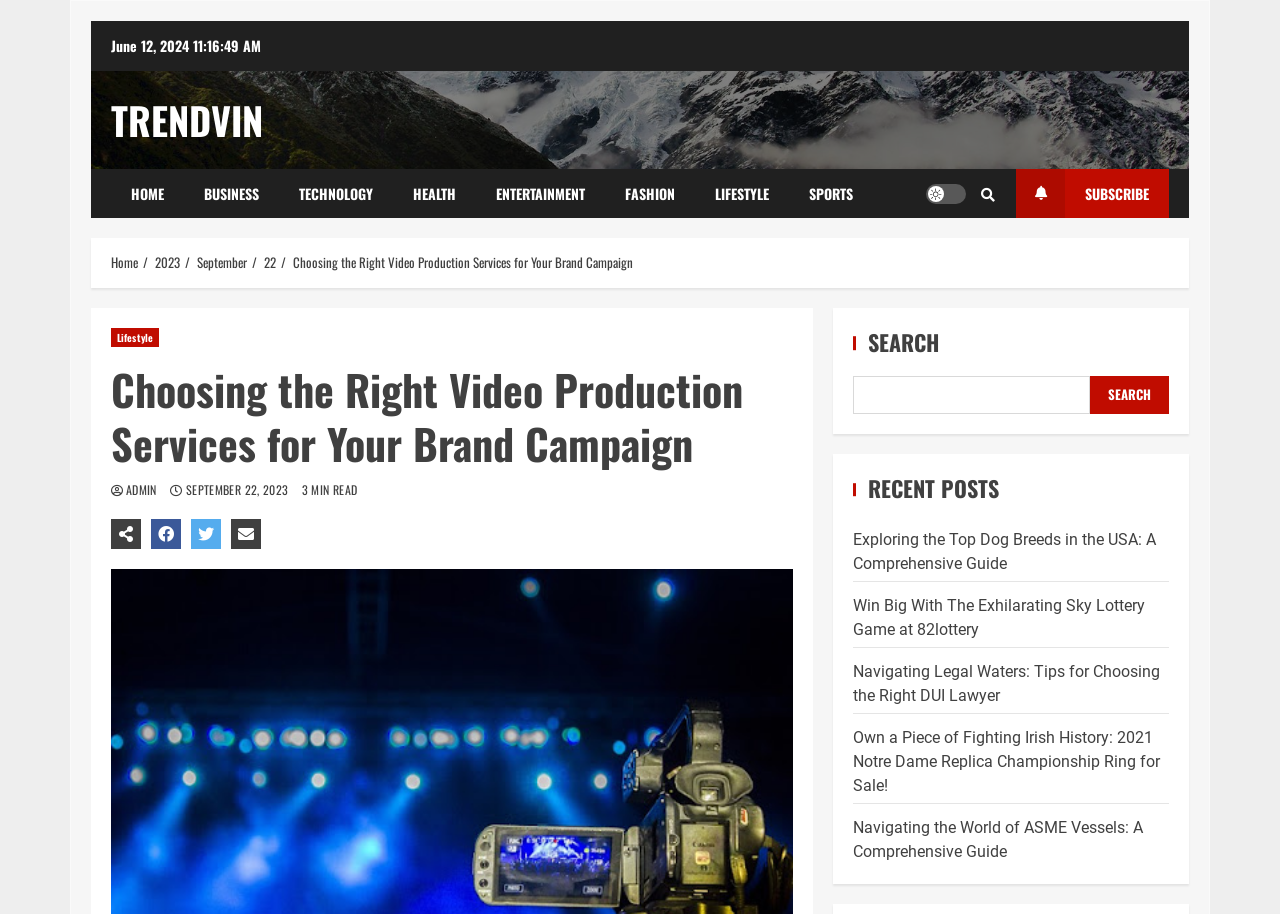How many minutes does it take to read the current article?
We need a detailed and exhaustive answer to the question. Please elaborate.

I found the reading time by looking at the static text '3 MIN READ' near the top of the page. This text indicates that the article can be read in 3 minutes.